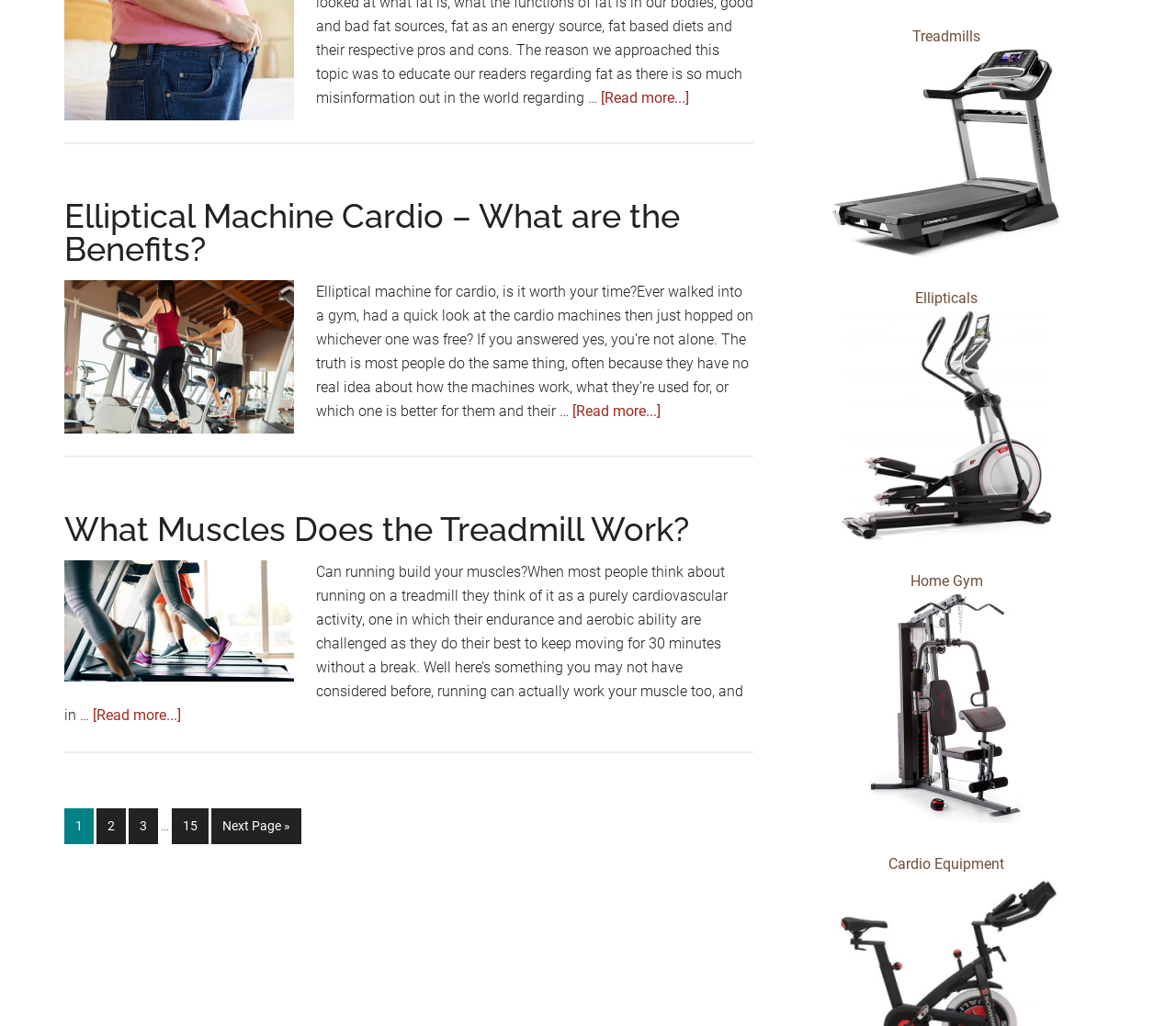Please identify the bounding box coordinates for the region that you need to click to follow this instruction: "Read more about Elliptical Machine Cardio".

[0.055, 0.192, 0.578, 0.261]